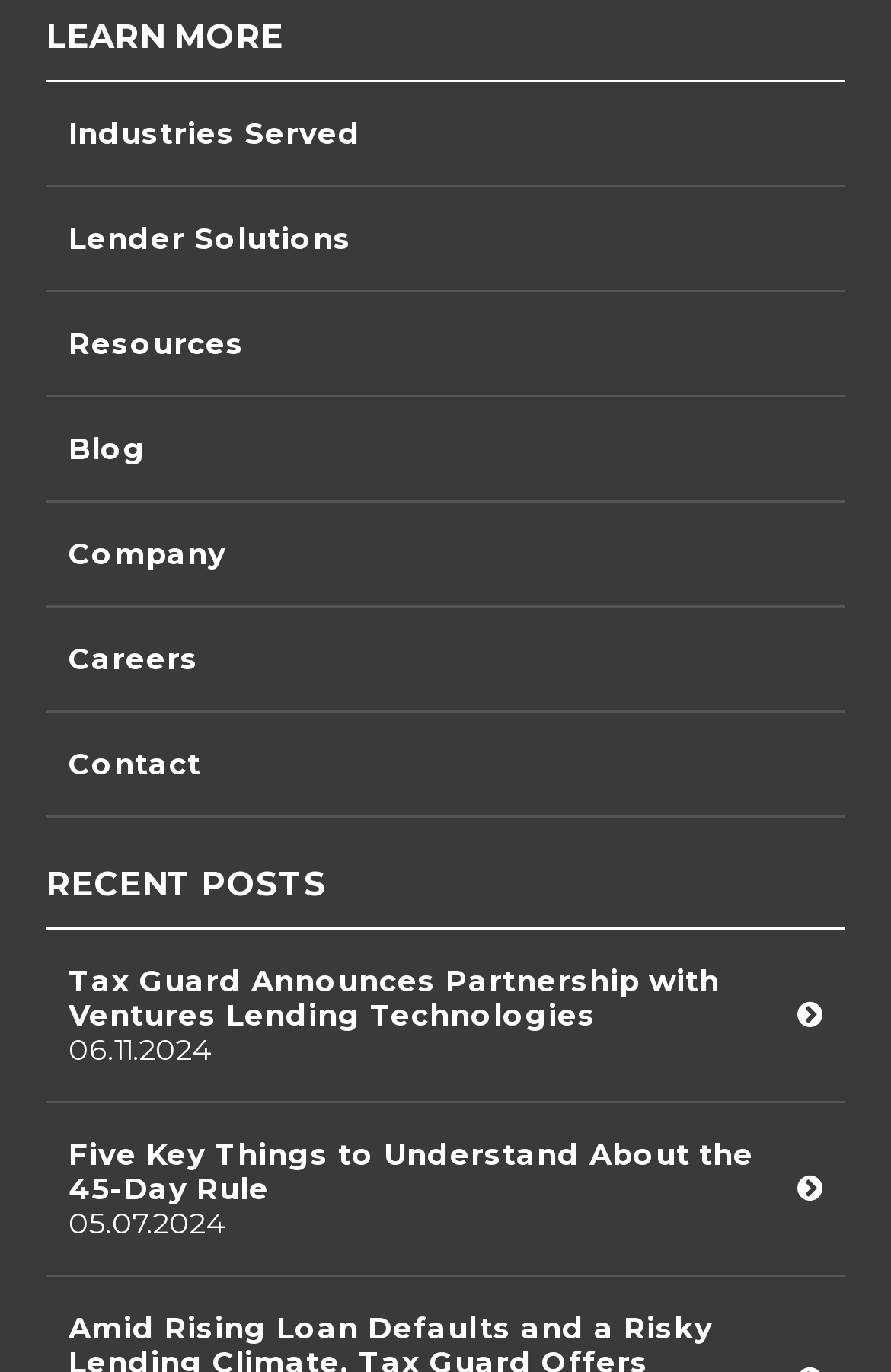Identify the bounding box coordinates for the UI element described as: "Lender Solutions".

[0.051, 0.137, 0.949, 0.214]